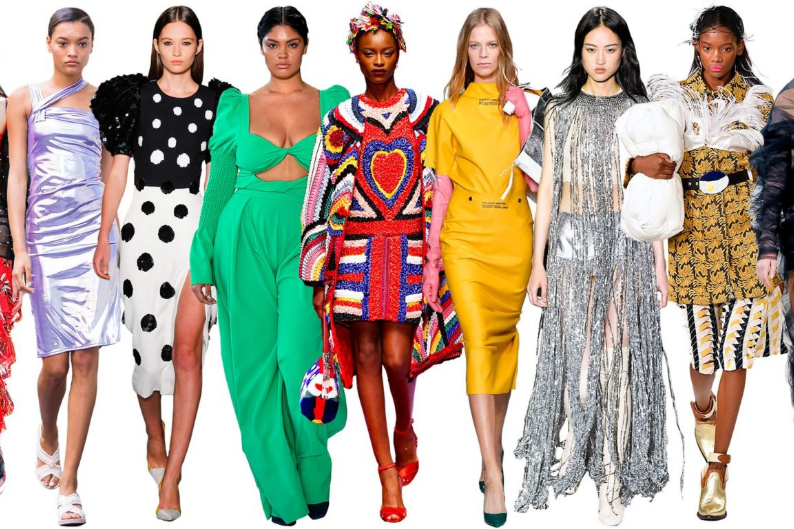Describe the image with as much detail as possible.

The image showcases a vibrant fashion lineup featuring diverse models dressed in striking outfits, exemplifying a blend of contemporary styles. From left to right, the first model sports a sleek, lavender dress with a unique shoulder design, while the second model embraces bold polka dots in a chic short dress. The third model stands out in a bright green ensemble, emphasizing a daring cutout, and the fourth dons a colorful, intricately designed dress adorned with patterns that celebrate cultural artistry. Following her, another model radiates sophistication in a bright yellow dress featuring minimal detailing. The sixth look presents a high-fashion vibe with a shimmering, metallic dress layered with fringe, while the last model showcases a stylish, feather-accented outfit that combines elegance with playful patterns. This image captures the essence of modern fashion, illustrating how a rich variety of designs can come together to create an eye-catching tableau.